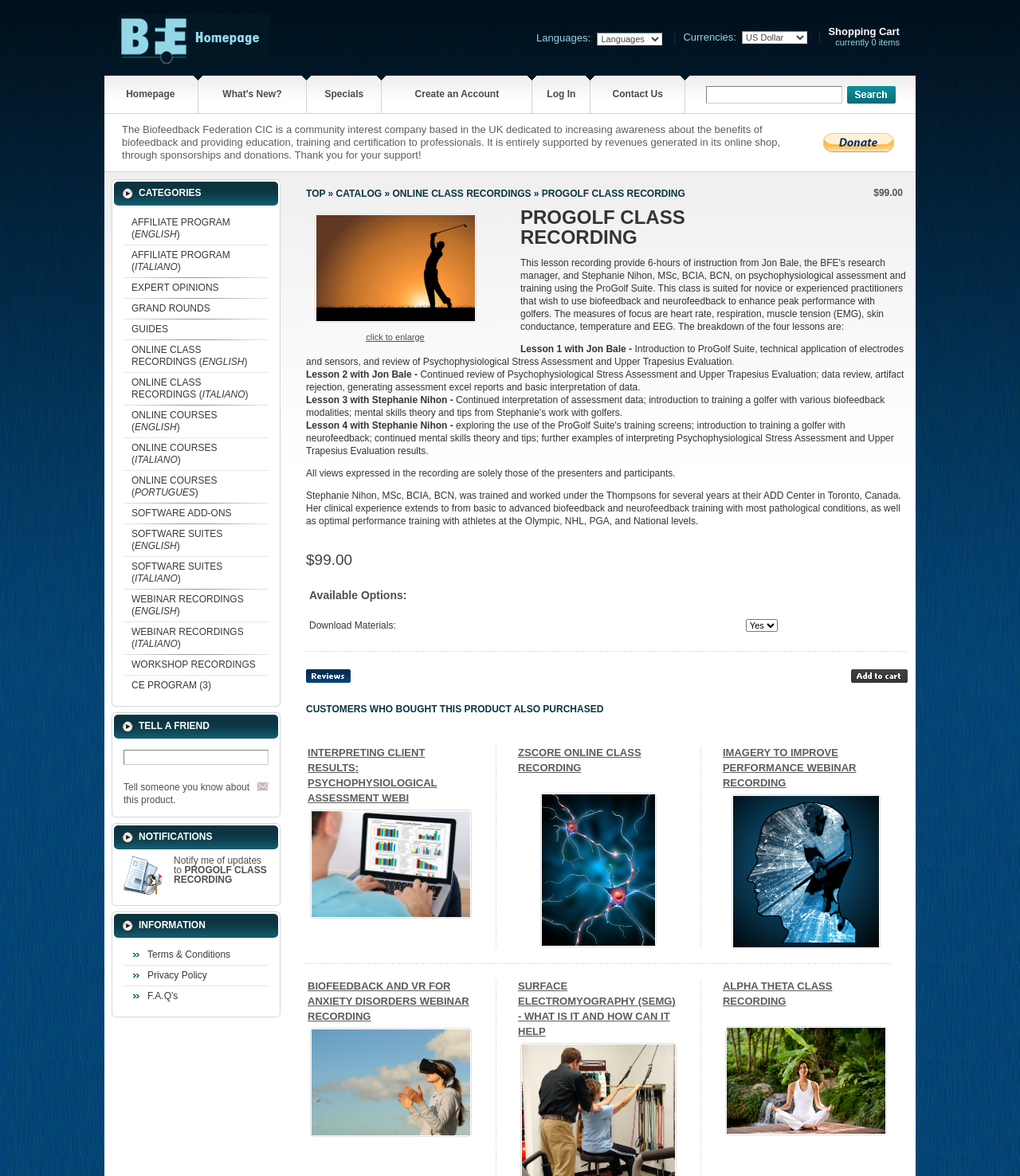Explain in detail what is displayed on the webpage.

The webpage is an online shop for the Biofeedback Federation CIC, a community interest company based in the UK. At the top of the page, there is a row with several elements, including a link to return to the main BFE website, a language selection dropdown, a currency selection dropdown, a shopping cart indicator showing 0 items, and a link to the homepage. Below this row, there is a navigation menu with links to various sections of the website, including "What's New?", "Specials", "Create an Account", "Log In", and "Contact Us".

Further down the page, there is a paragraph of text describing the Biofeedback Federation CIC and its mission. To the right of this text, there is an image and a link. Below this section, there is a table with a list of categories, including "AFFILIATE PROGRAM", "EXPERT OPINIONS", "GRAND ROUNDS", and others. Each category has a link to a corresponding page.

The layout of the page is organized, with clear headings and concise text. The navigation menu and category list are easy to navigate, and the language and currency selection options are prominently displayed.